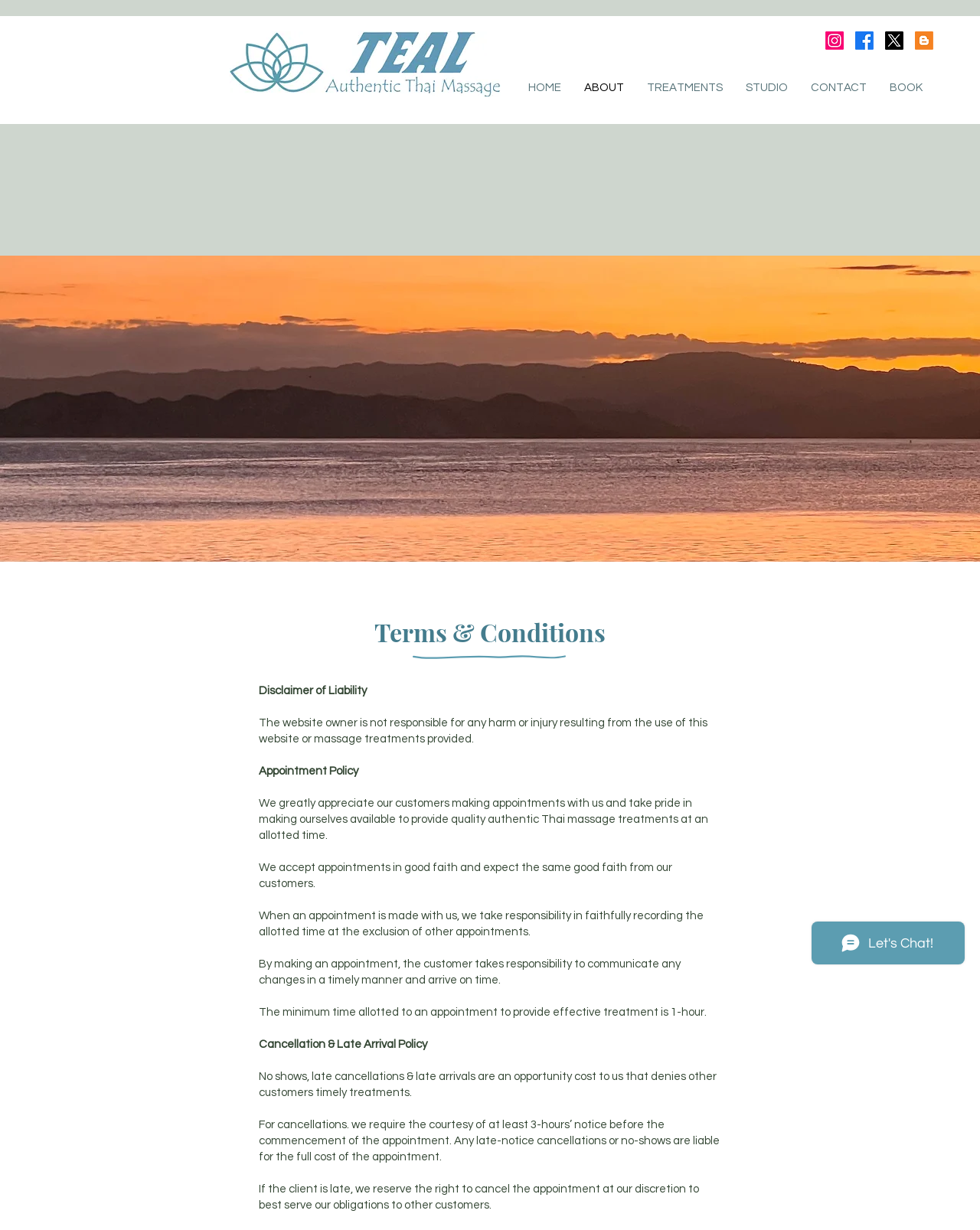Identify the bounding box of the UI component described as: "aria-label="Blogger"".

[0.934, 0.026, 0.952, 0.04]